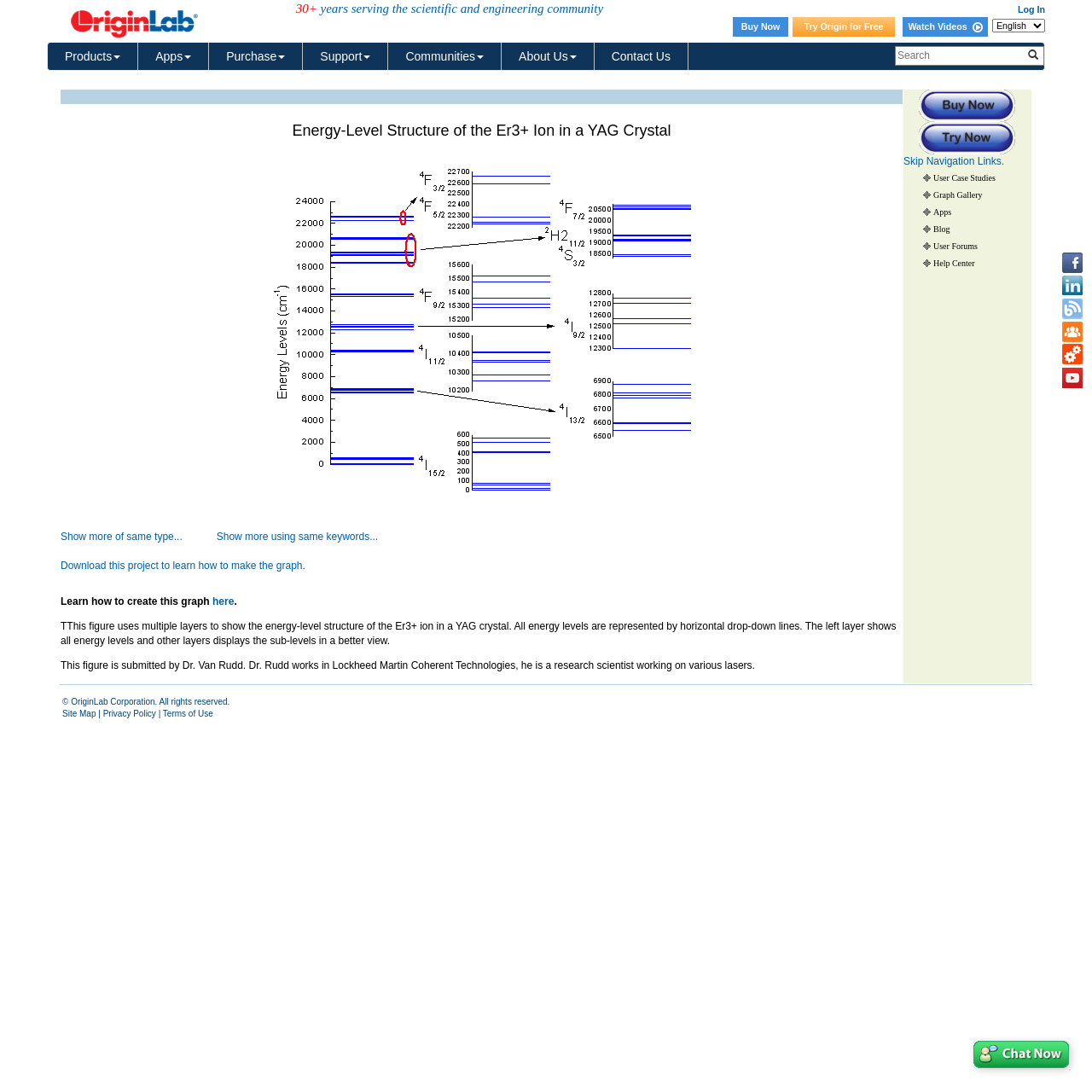Determine the bounding box coordinates of the UI element described below. Use the format (top-left x, top-left y, bottom-right x, bottom-right y) with floating point numbers between 0 and 1: Contact Us

[0.544, 0.039, 0.63, 0.064]